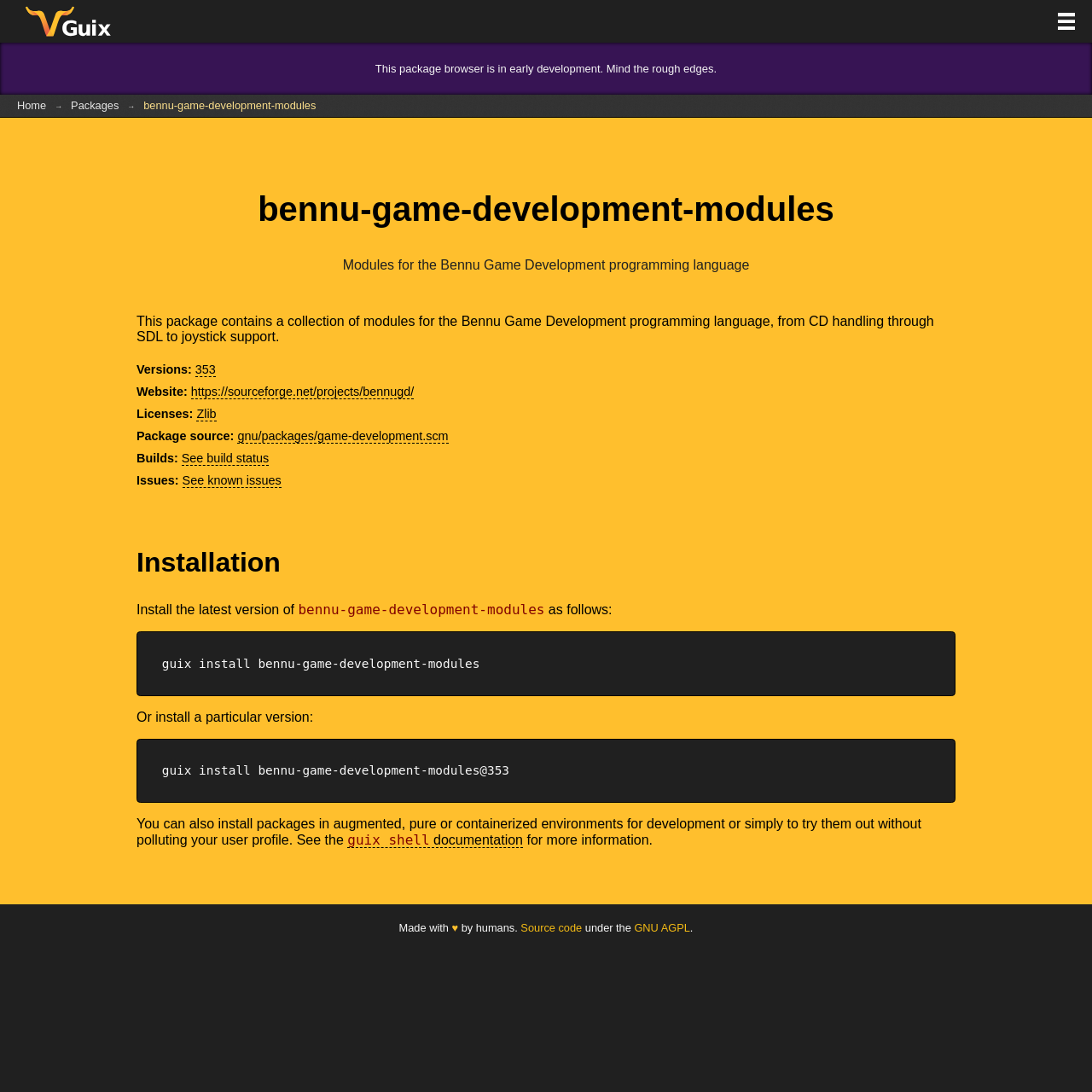Find the bounding box coordinates for the element described here: "GNU AGPL".

[0.581, 0.844, 0.632, 0.856]